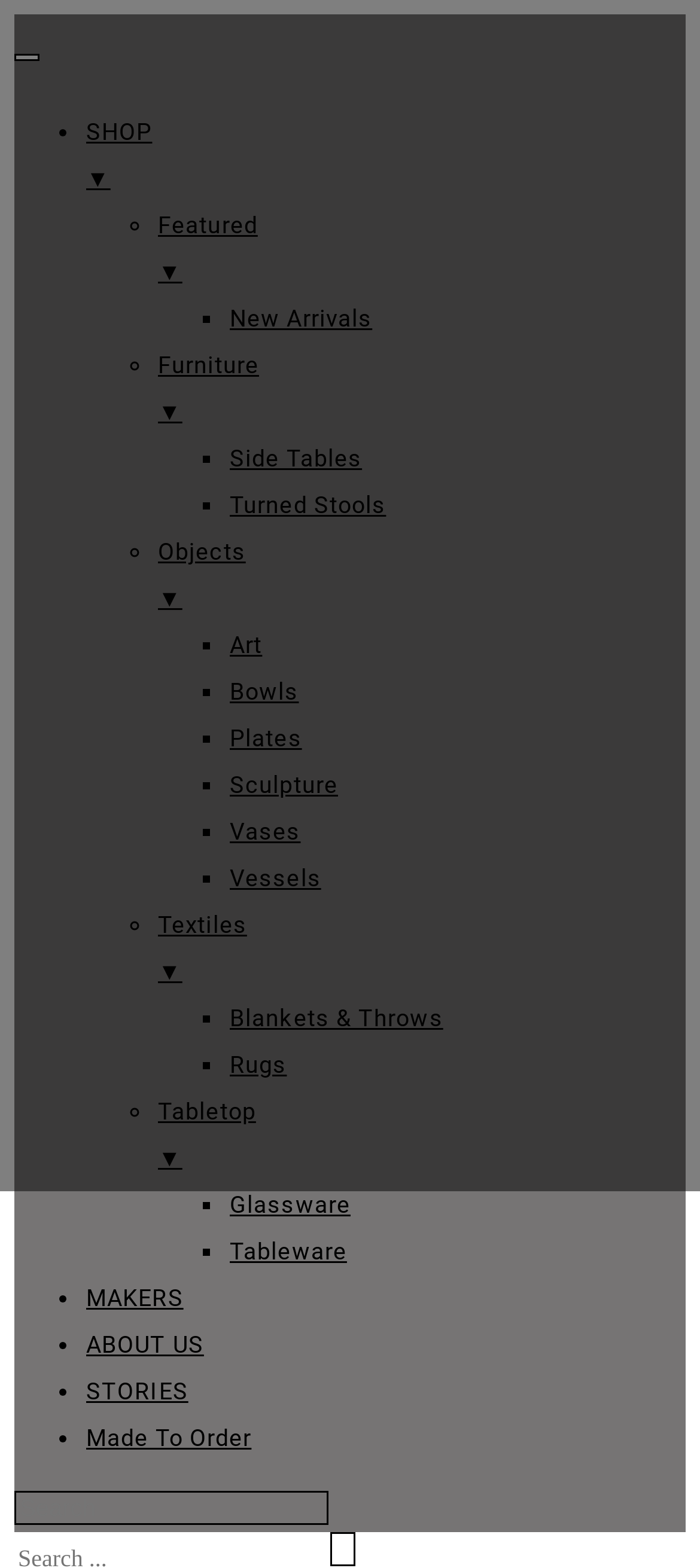Locate the bounding box coordinates of the clickable area needed to fulfill the instruction: "Learn about makers".

[0.123, 0.819, 0.262, 0.836]